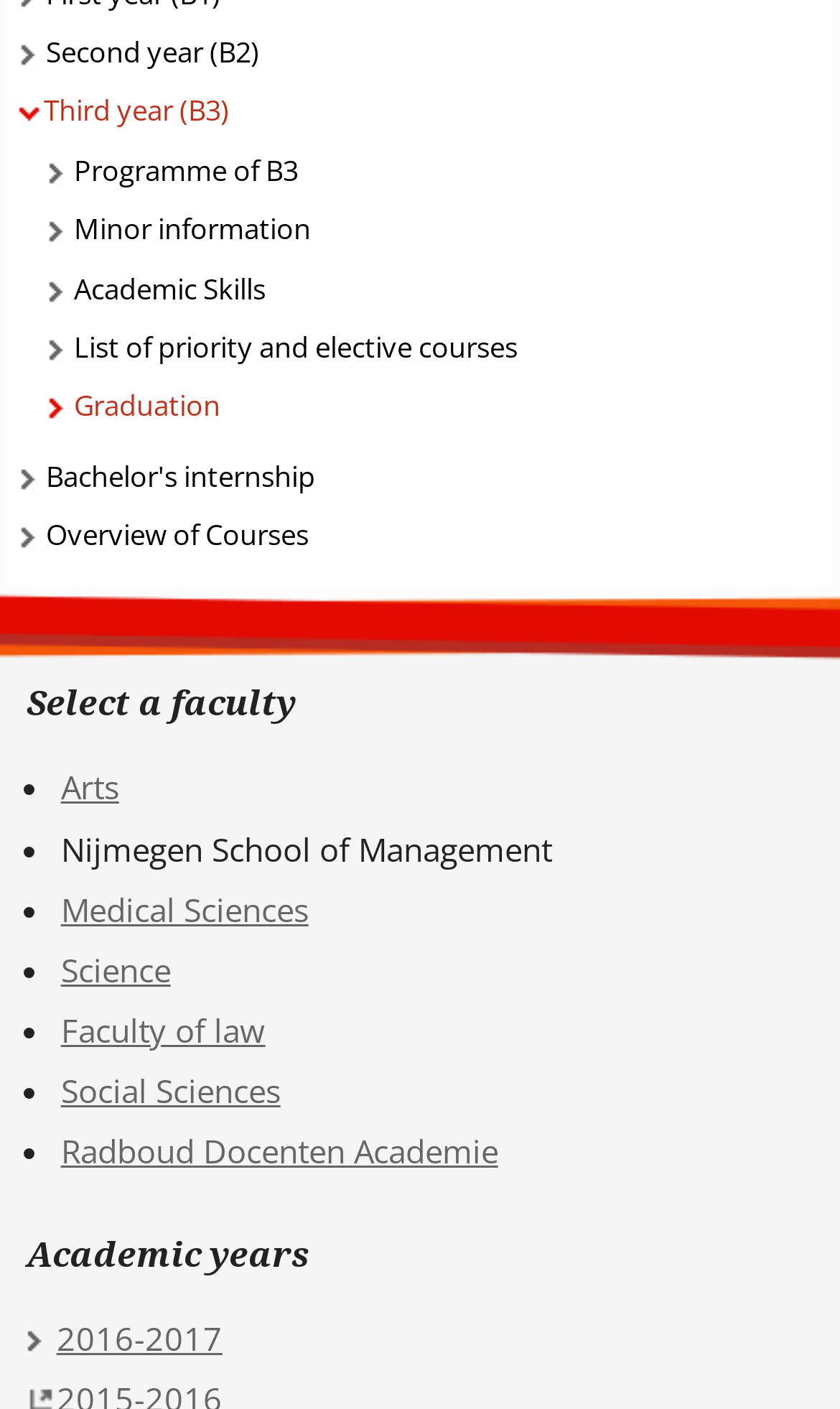Based on the element description 2016-2017, identify the bounding box of the UI element in the given webpage screenshot. The coordinates should be in the format (top-left x, top-left y, bottom-right x, bottom-right y) and must be between 0 and 1.

[0.067, 0.933, 0.265, 0.967]